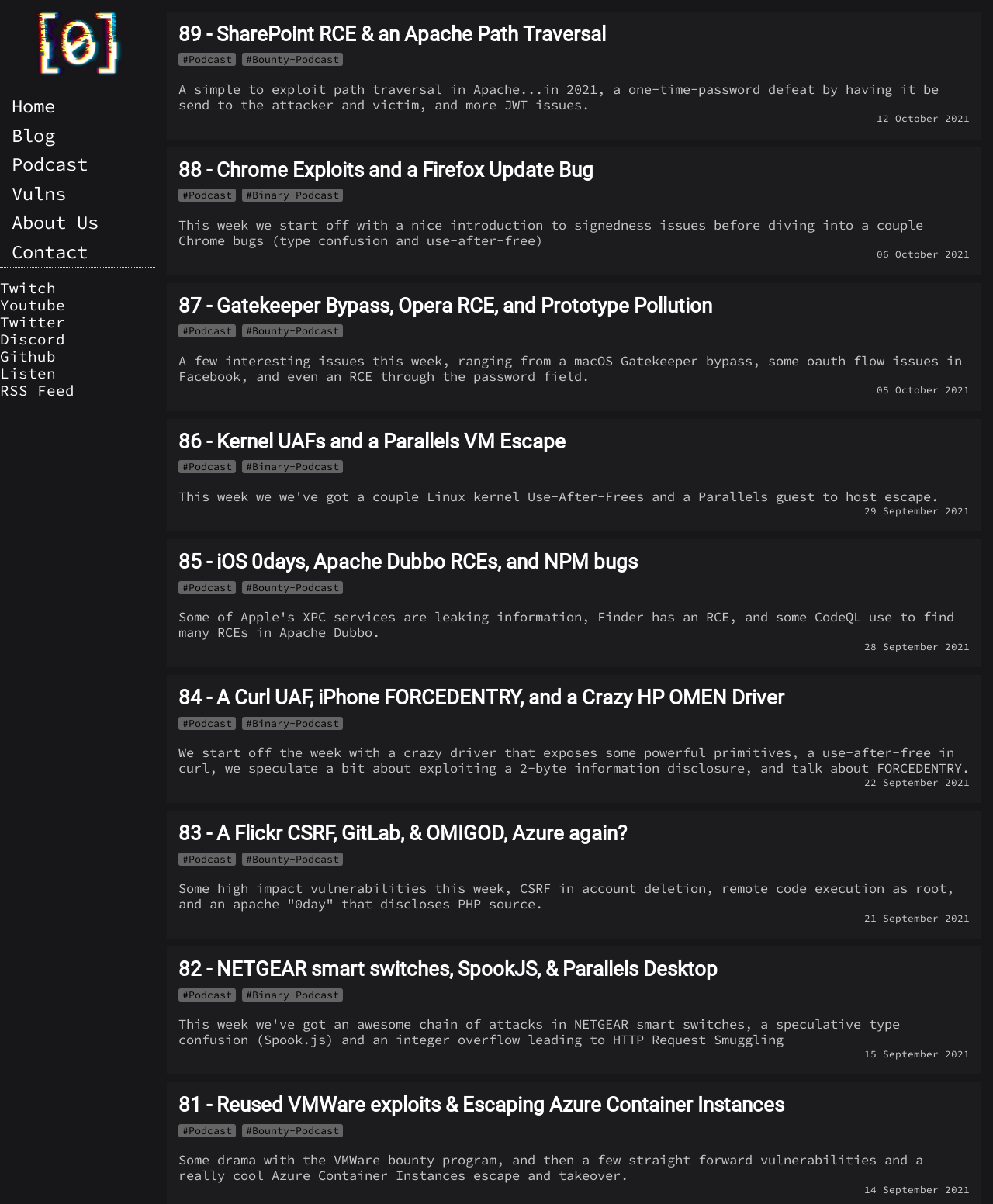Please indicate the bounding box coordinates for the clickable area to complete the following task: "Click the 'Home' link". The coordinates should be specified as four float numbers between 0 and 1, i.e., [left, top, right, bottom].

[0.0, 0.076, 0.156, 0.1]